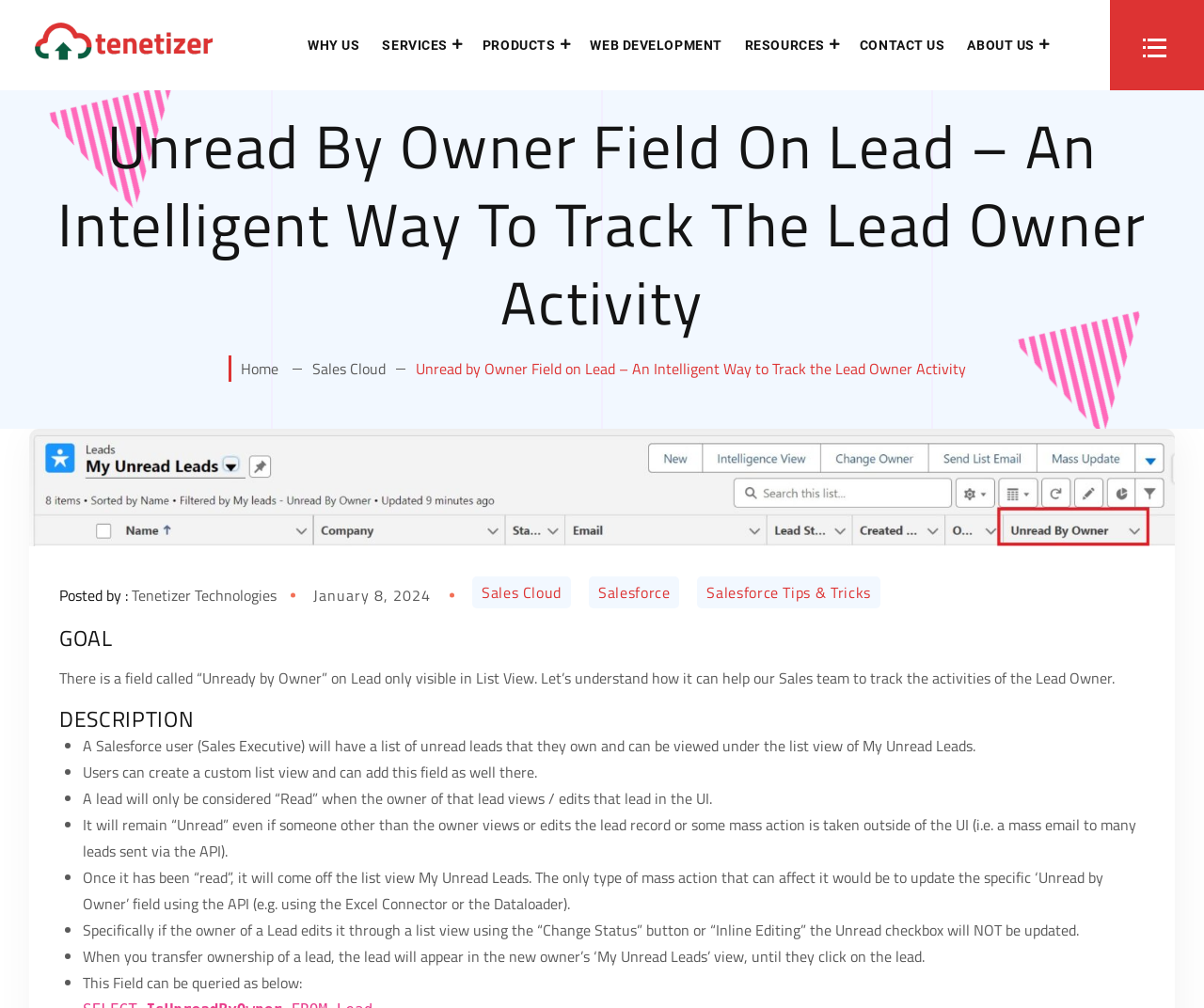Please locate the bounding box coordinates of the element that should be clicked to complete the given instruction: "Read the article posted by Tenetizer Technologies".

[0.109, 0.577, 0.23, 0.604]